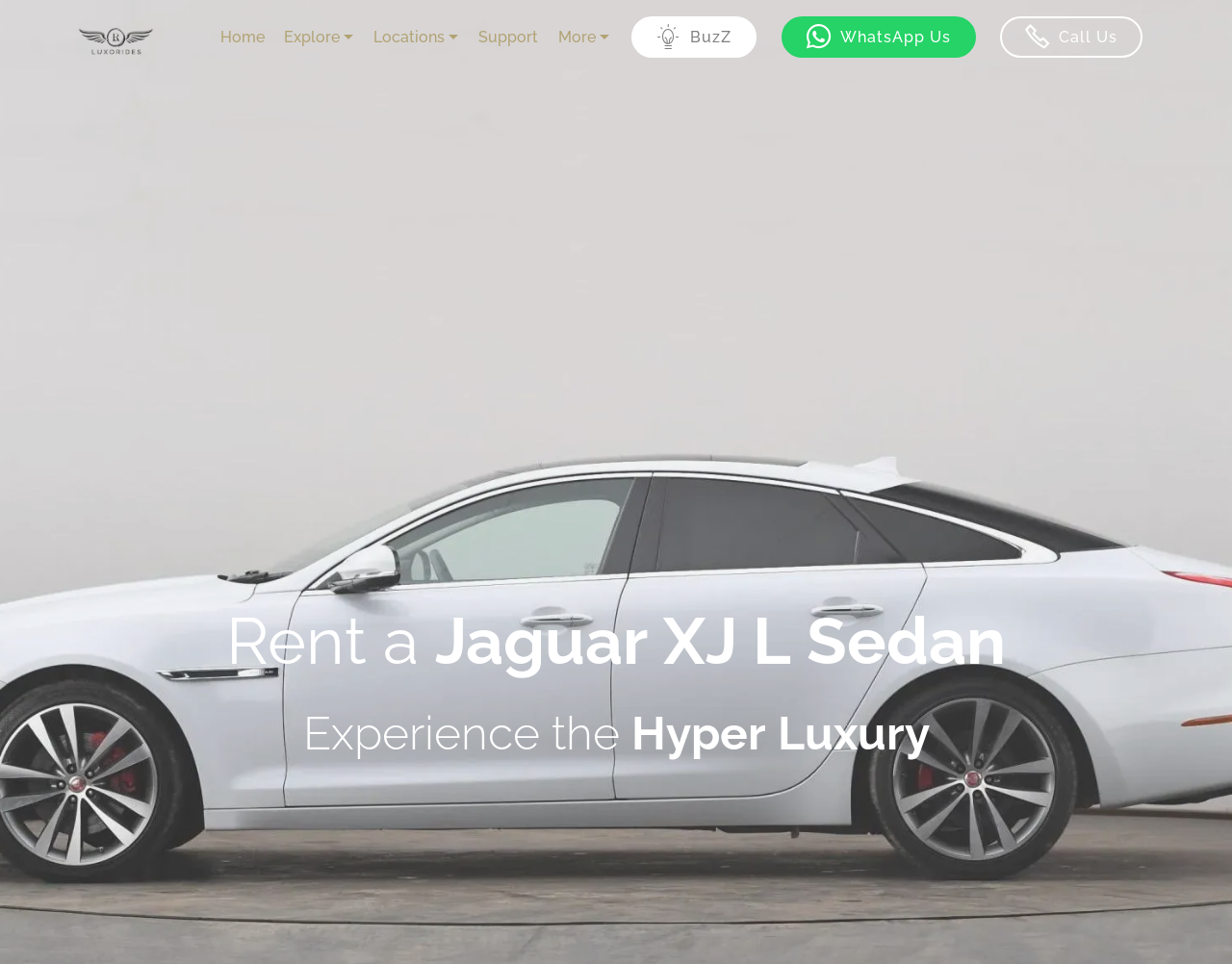What is the luxury car model available for rent?
Look at the screenshot and provide an in-depth answer.

The webpage has a heading 'Rent a Jaguar XJ L Sedan' which indicates that the luxury car model available for rent is Jaguar XJ L Sedan.